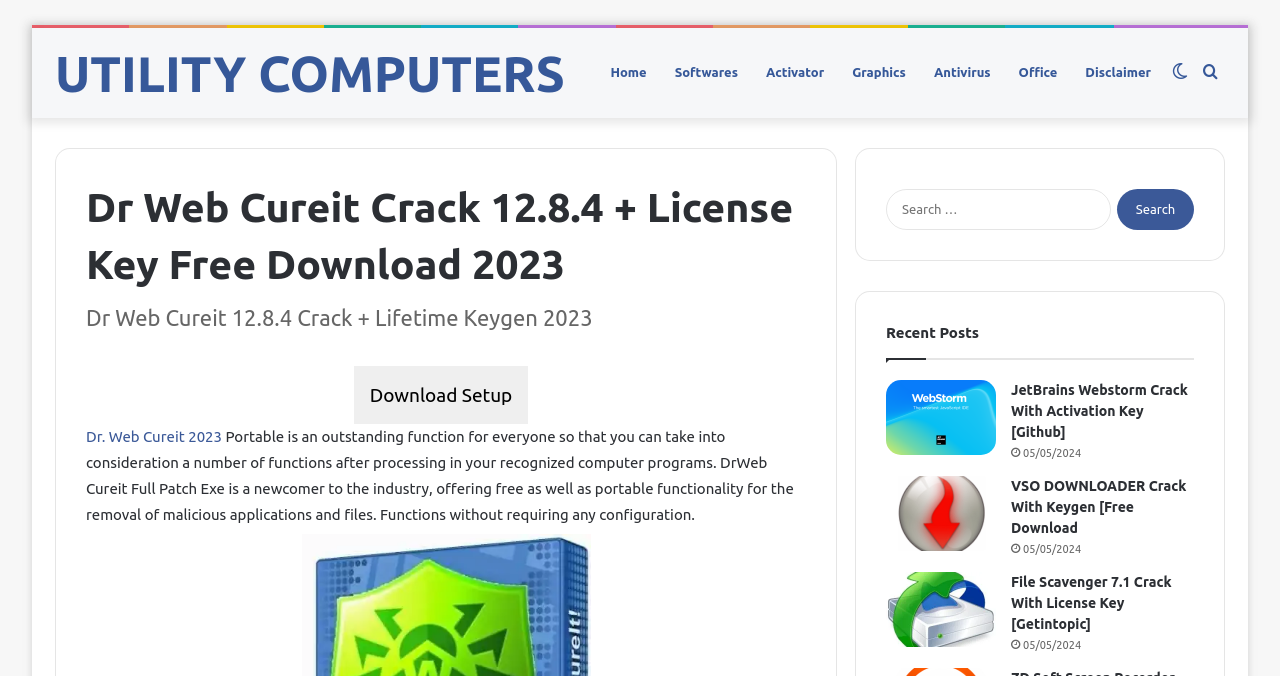Identify the bounding box coordinates of the region that needs to be clicked to carry out this instruction: "Search for something". Provide these coordinates as four float numbers ranging from 0 to 1, i.e., [left, top, right, bottom].

[0.692, 0.28, 0.933, 0.34]